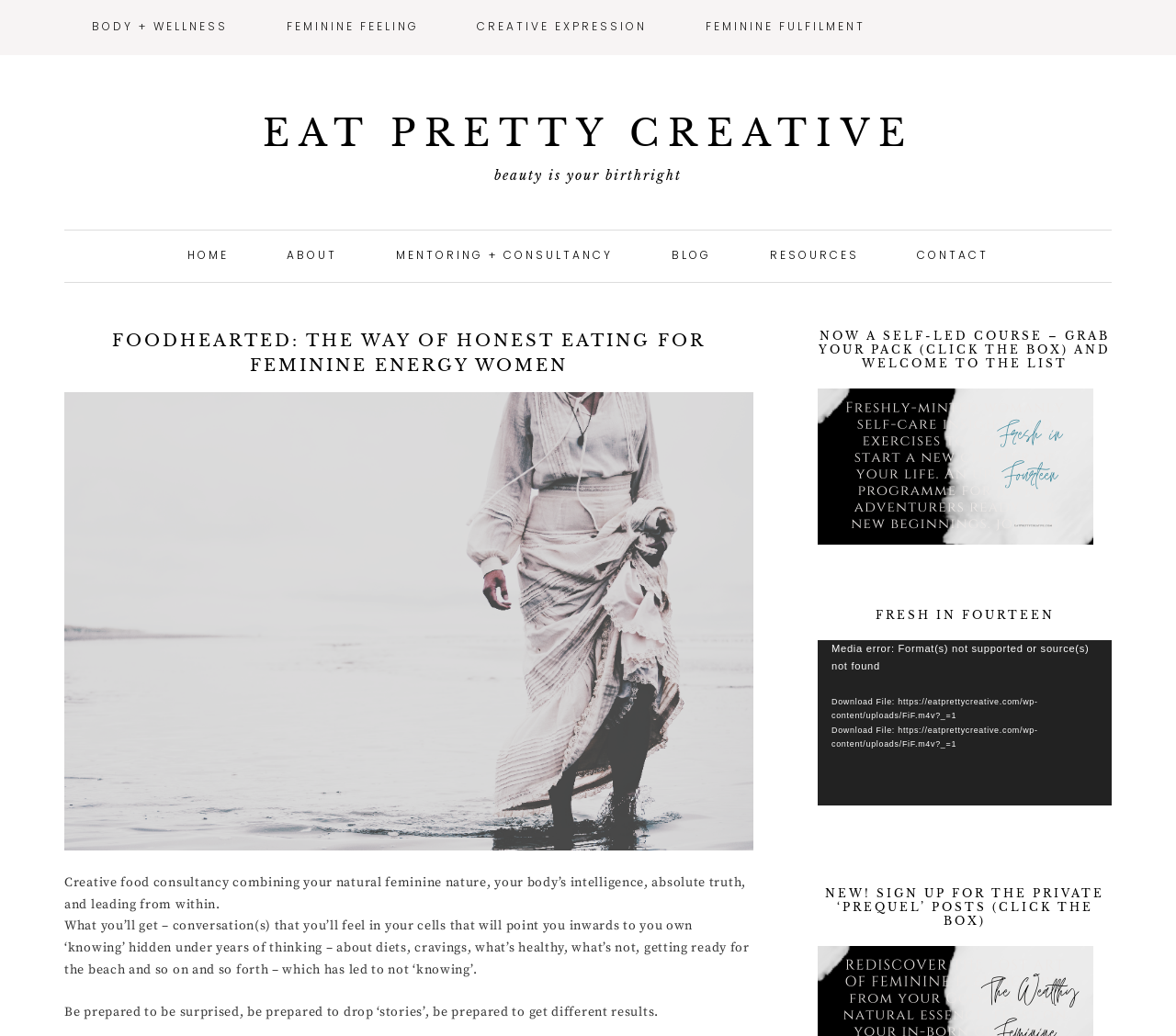Please answer the following question as detailed as possible based on the image: 
How many headings are there on the webpage?

There are four headings on the webpage. The first heading is 'FOODHEARTED: THE WAY OF HONEST EATING FOR FEMININE ENERGY WOMEN', the second heading is 'NOW A SELF-LED COURSE – GRAB YOUR PACK (CLICK THE BOX) AND WELCOME TO THE LIST', the third heading is 'FRESH IN FOURTEEN', and the fourth heading is 'NEW! SIGN UP FOR THE PRIVATE ‘PREQUEL’ POSTS (CLICK THE BOX)'.